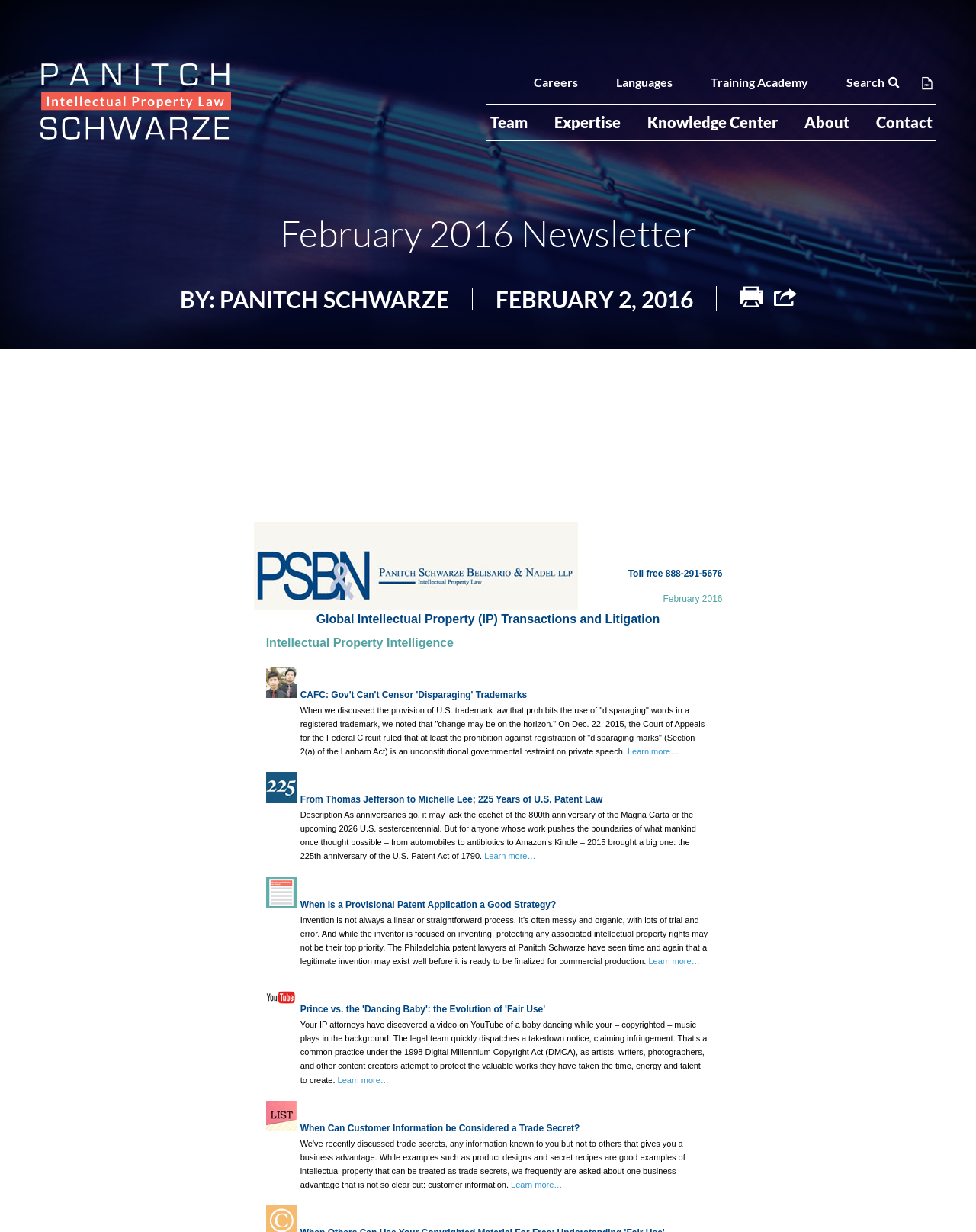What is the orientation of the primary navigation menu?
Answer the question with a single word or phrase by looking at the picture.

horizontal